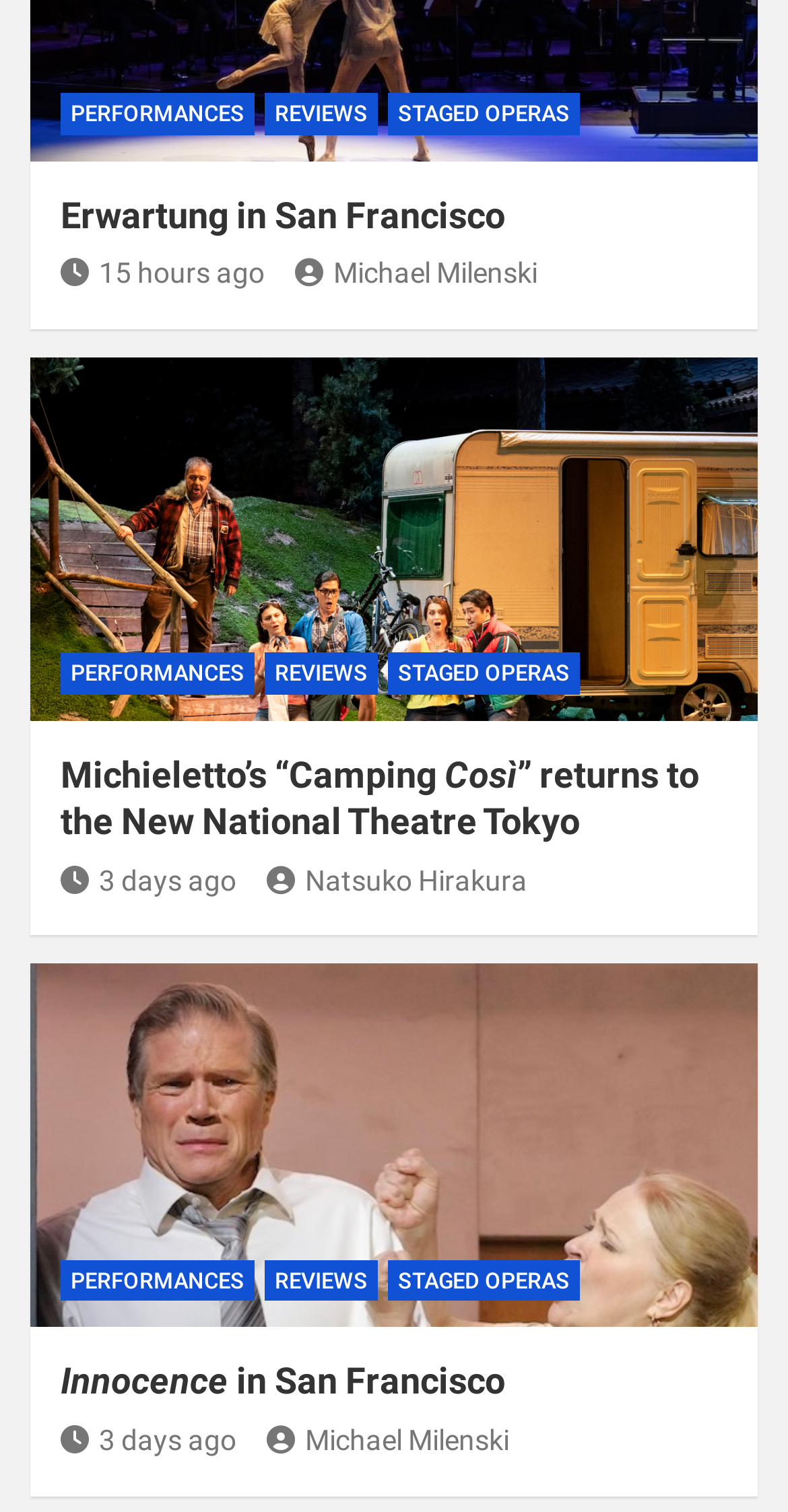How many days ago was 'Michieletto’s “Camping Così” returns to the New National Theatre Tokyo' posted?
Craft a detailed and extensive response to the question.

The webpage has a link ' 3 days ago' below the heading 'Michieletto’s “Camping Così” returns to the New National Theatre Tokyo', indicating that the post was made 3 days ago.